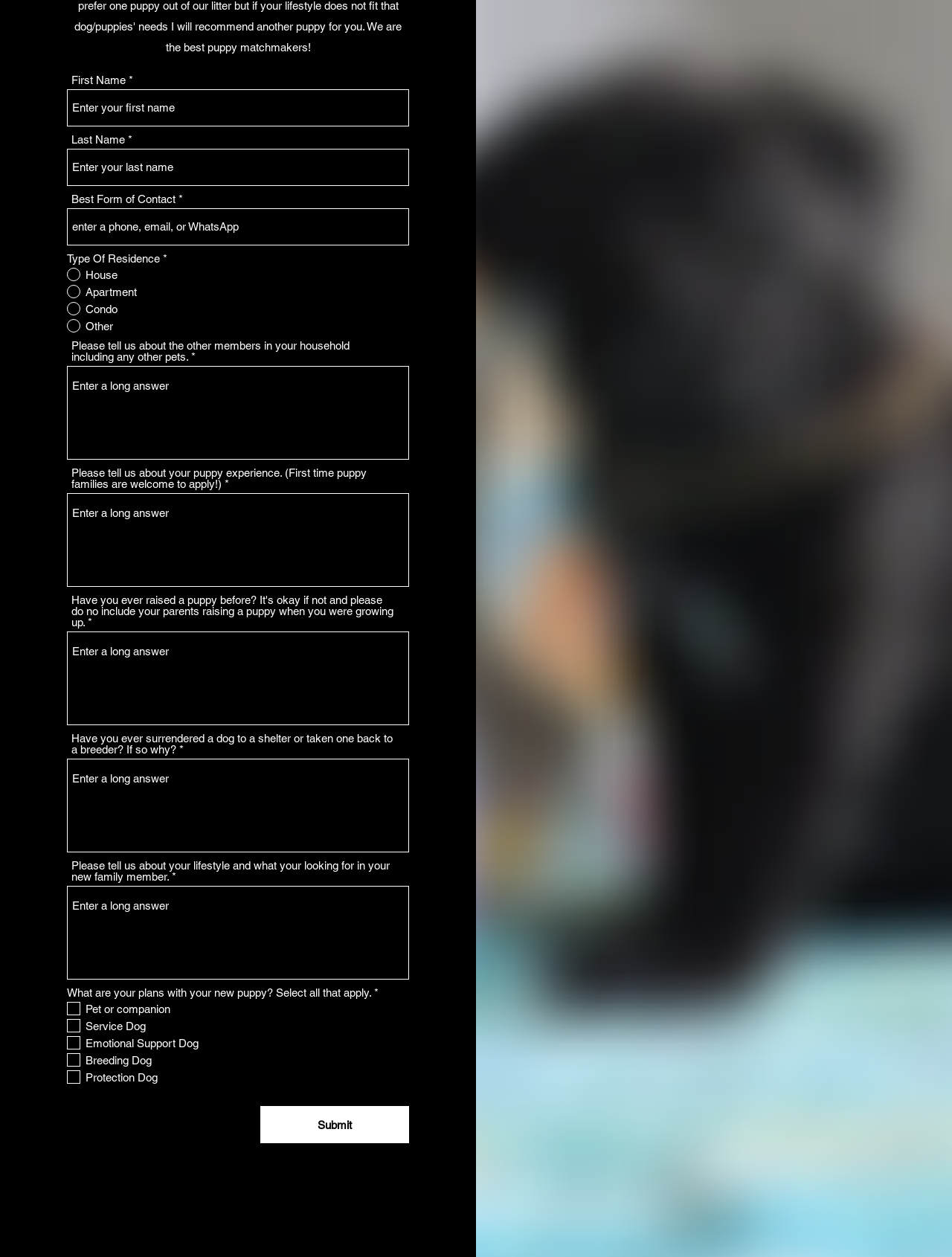Extract the bounding box for the UI element that matches this description: "name="last-name" placeholder="Enter your last name"".

[0.07, 0.119, 0.43, 0.148]